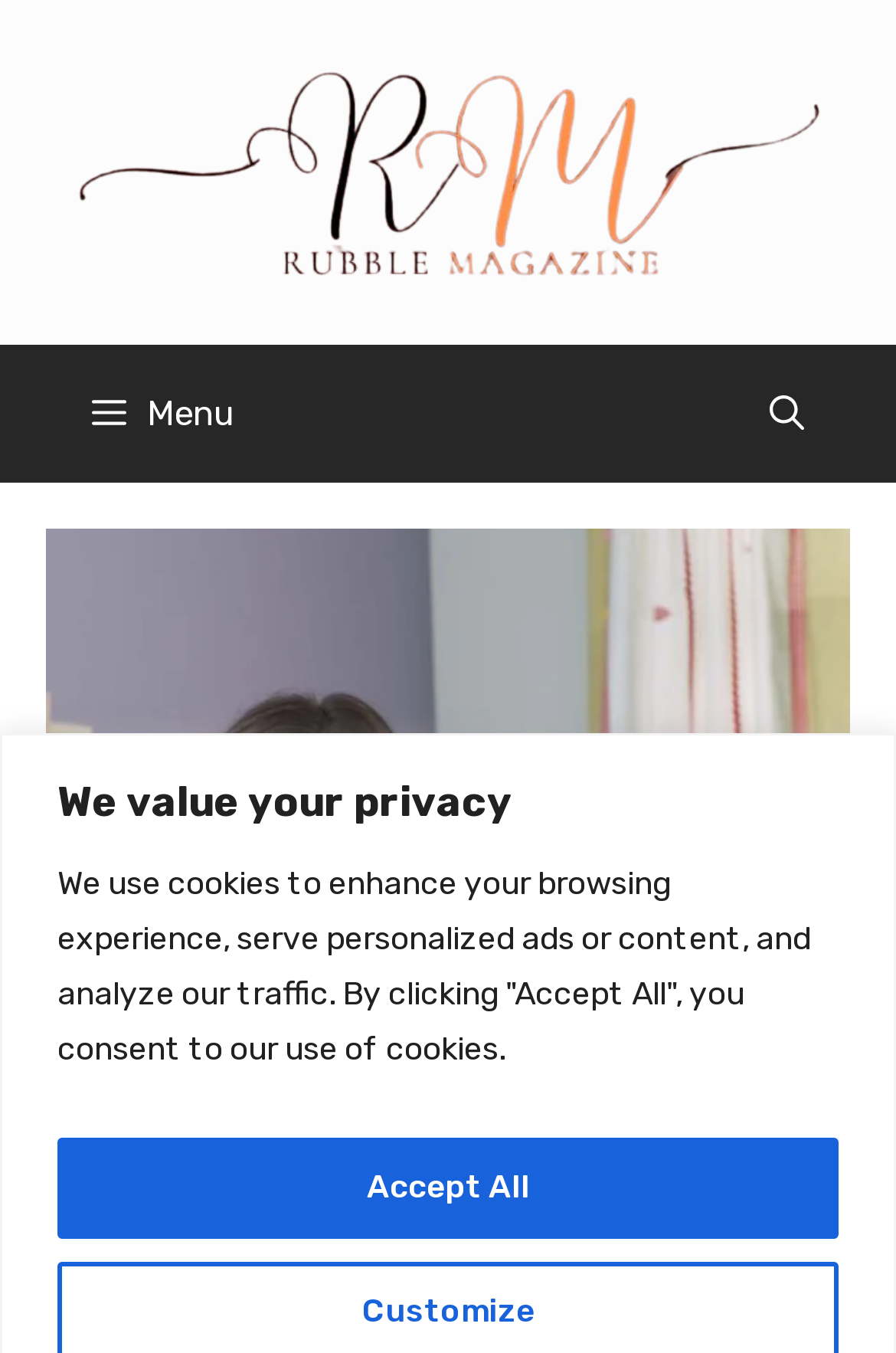Determine the bounding box coordinates of the UI element described below. Use the format (top-left x, top-left y, bottom-right x, bottom-right y) with floating point numbers between 0 and 1: aria-label="Open search"

[0.808, 0.255, 0.949, 0.357]